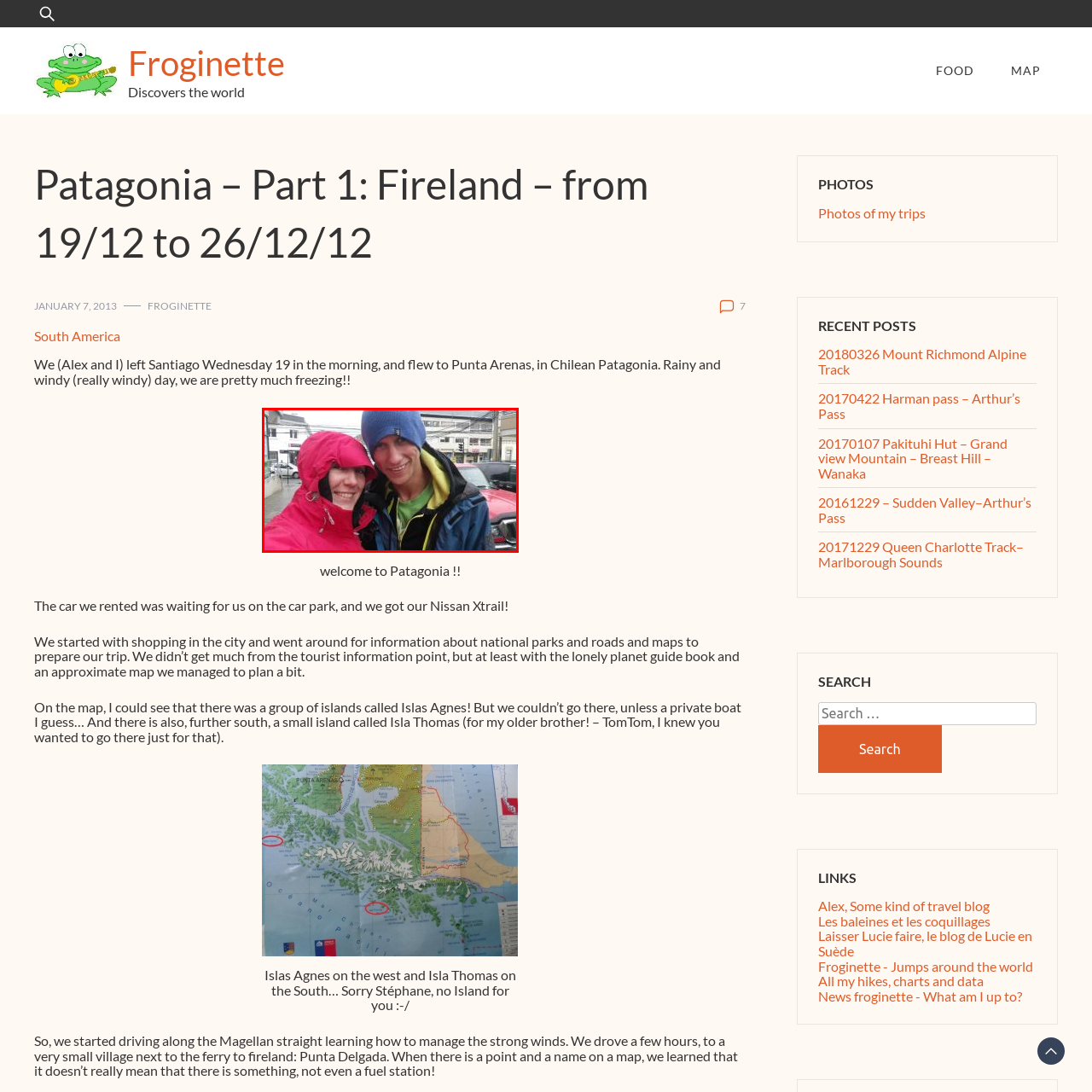Give an elaborate description of the visual elements within the red-outlined box.

In this lively snapshot, two travelers share a cheerful moment despite the rainy weather in Patagonia. The woman on the left is bundled in a bright red waterproof jacket with her hood pulled tight against the elements, while the man stands closely beside her, wearing a blue beanie and a colorful jacket that hints at their adventurous spirit. Both are smiling broadly, embodying the joy of exploration and camaraderie as they prepare for their journey. The slightly overcast setting adds a touch of authenticity to their travel experience, showcasing the resilience and excitement of discovering new places together. The backdrop features a hint of urban life typical of a South American town, adding context to their adventure in this remote yet beautiful region.